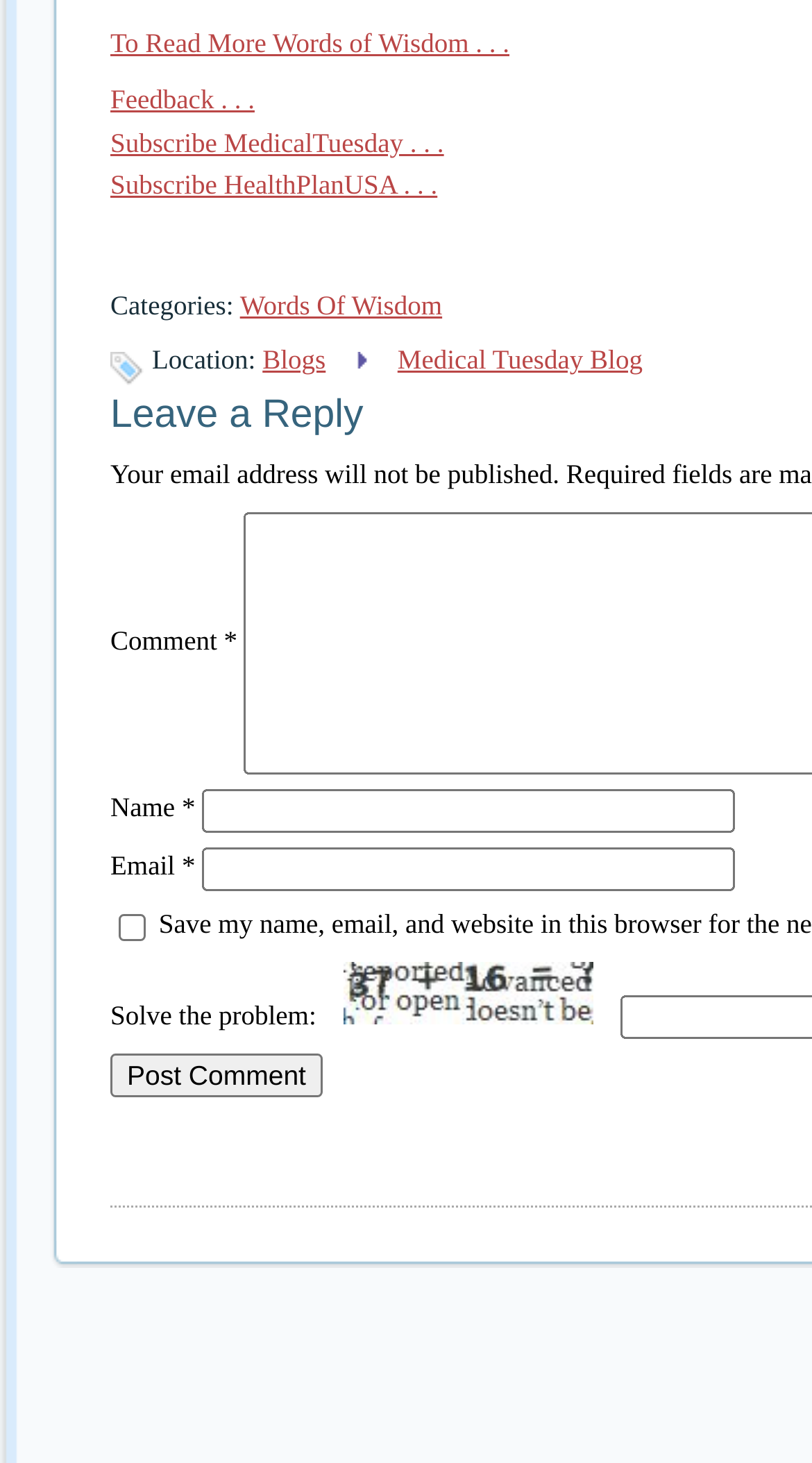Refer to the image and provide a thorough answer to this question:
What is the purpose of the checkbox in the comment section?

The checkbox is labeled 'Save my name, email, and website in this browser for the next time I comment', indicating that its purpose is to allow users to save their information for future comments.